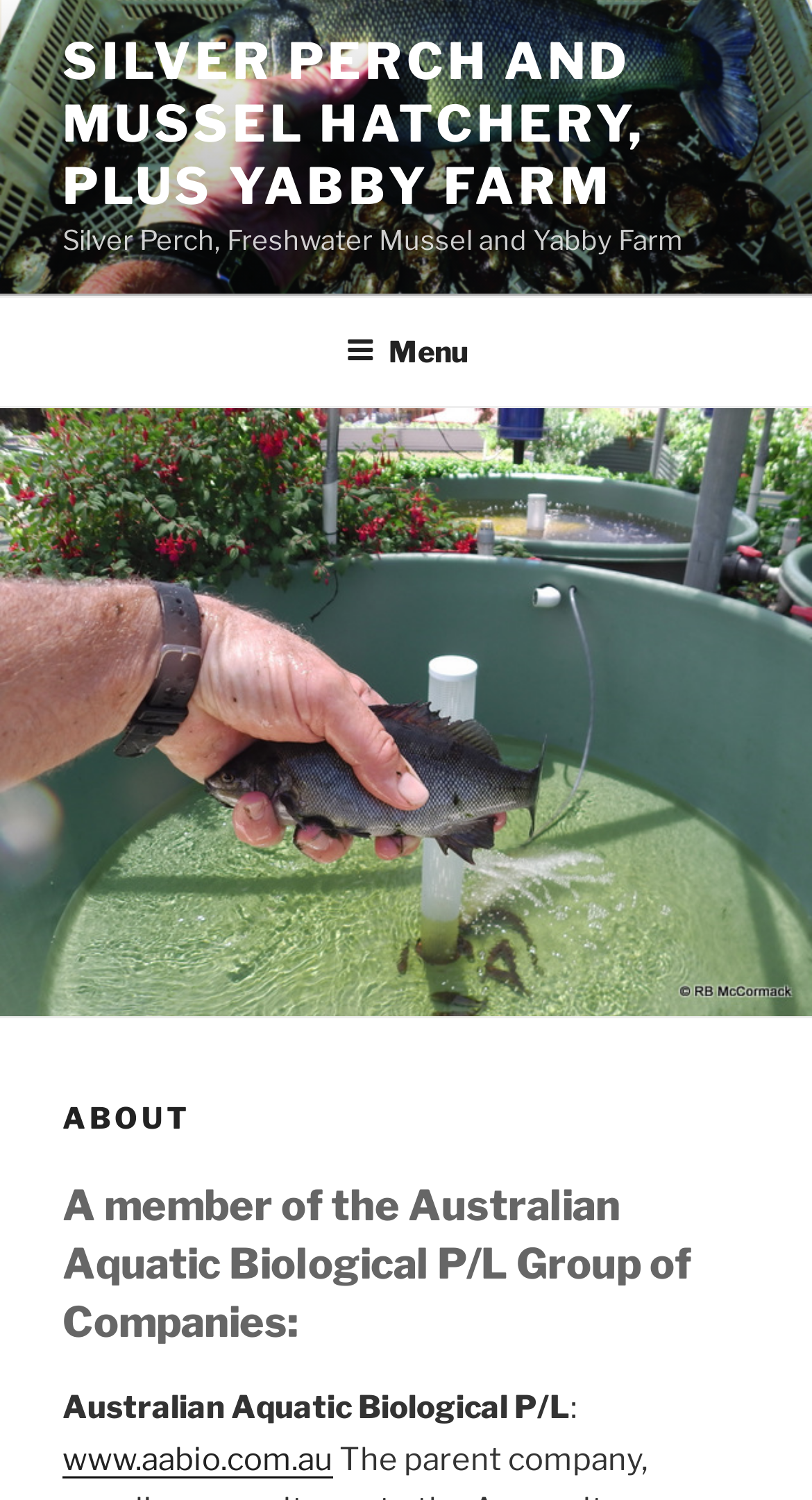What is the name of the group of companies this website is a member of?
Please ensure your answer is as detailed and informative as possible.

I found a heading element 'A member of the Australian Aquatic Biological P/L Group of Companies:' which indicates that this website is a member of this group of companies.